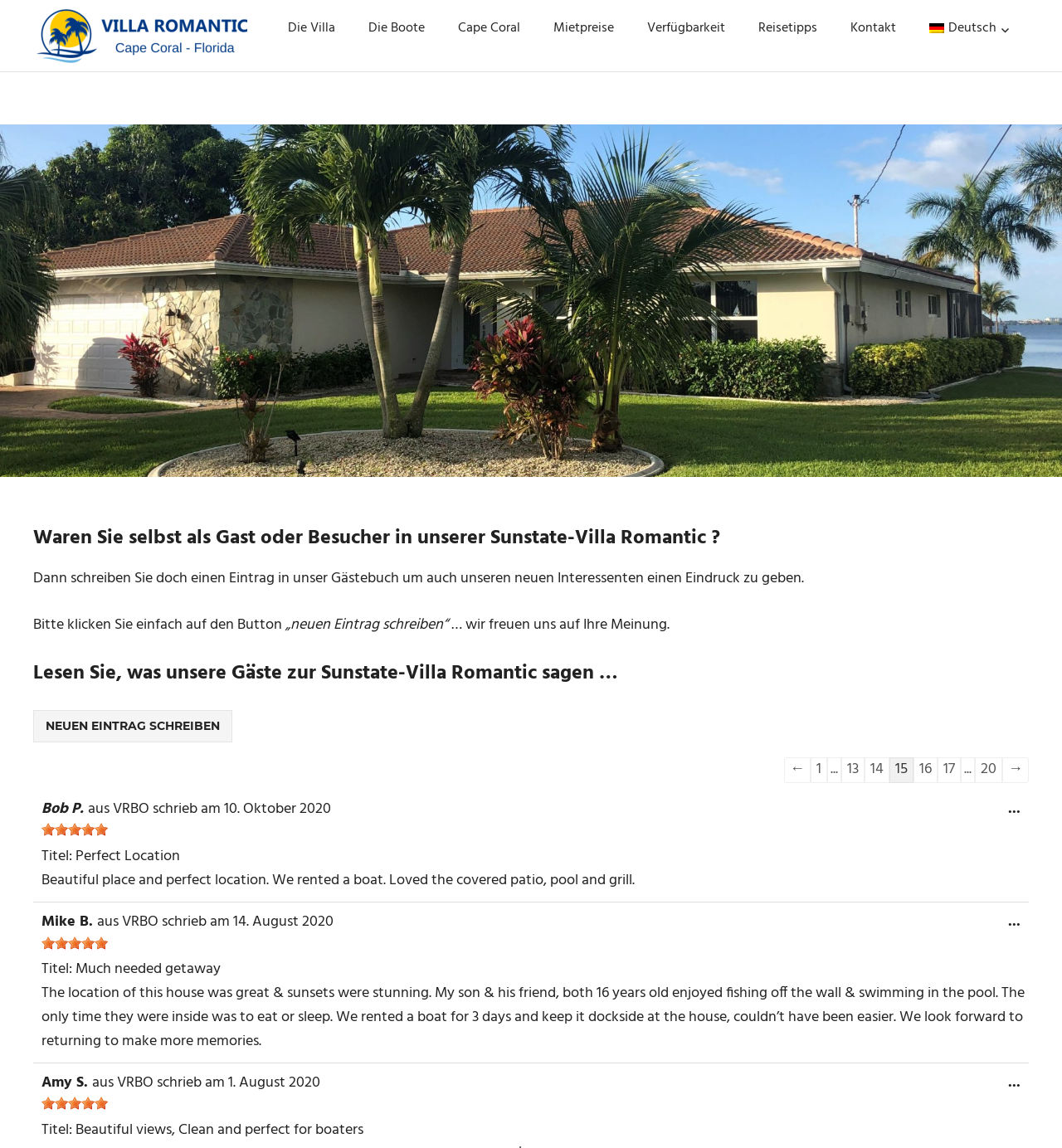Provide a one-word or one-phrase answer to the question:
What is the name of the villa?

Sunstate Villa Romantic